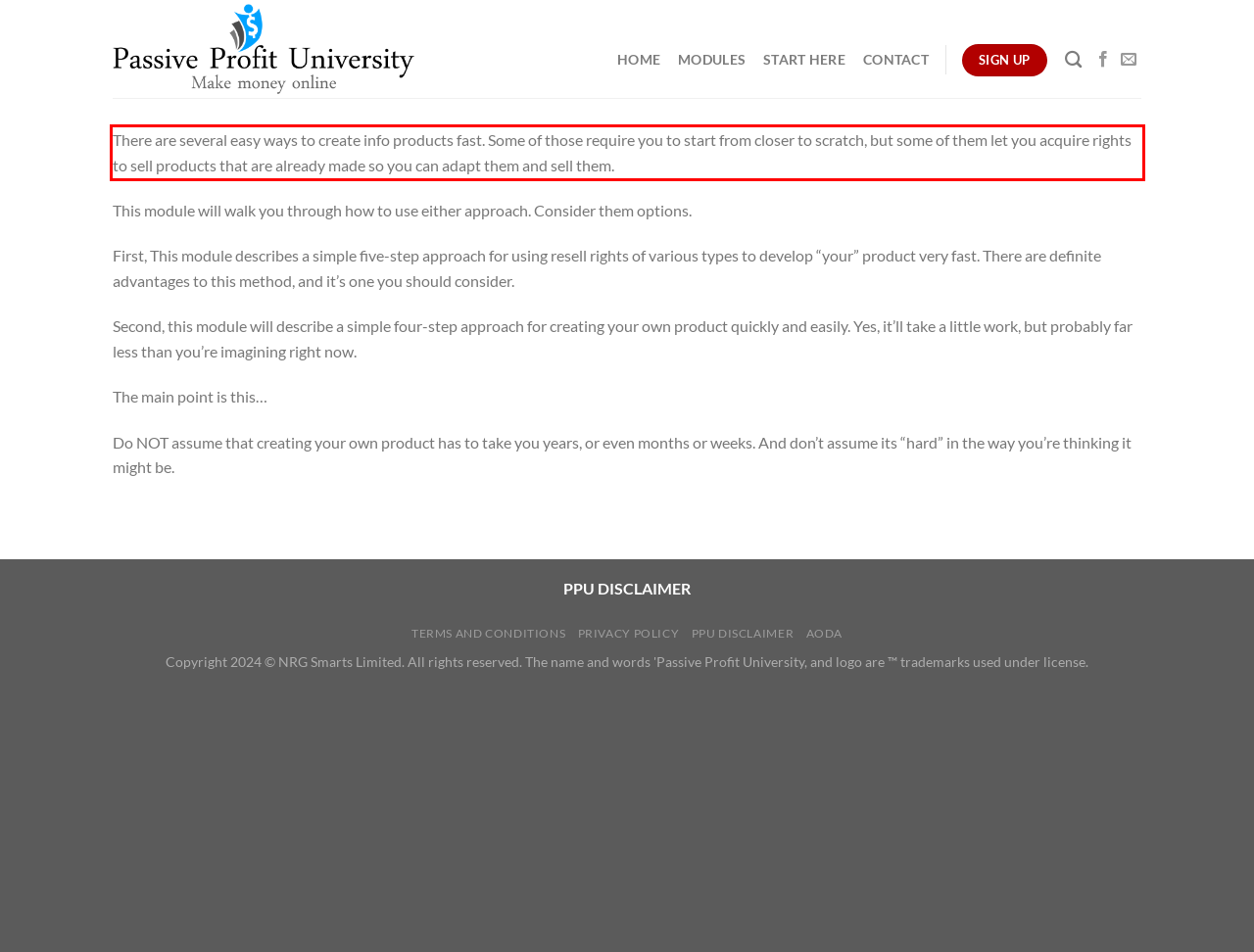You are given a screenshot showing a webpage with a red bounding box. Perform OCR to capture the text within the red bounding box.

There are several easy ways to create info products fast. Some of those require you to start from closer to scratch, but some of them let you acquire rights to sell products that are already made so you can adapt them and sell them.